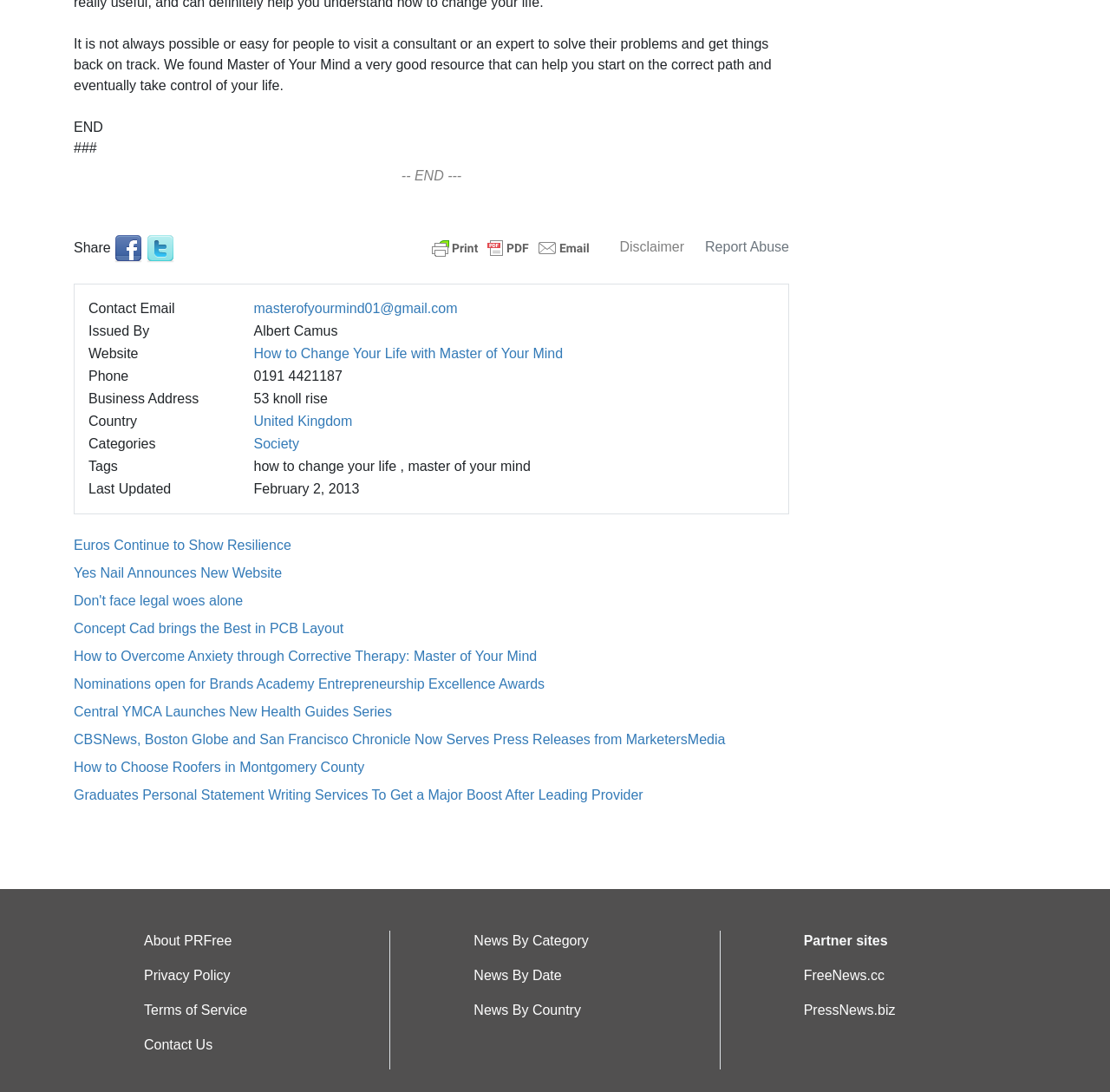What is the website of Master of Your Mind?
Using the image, provide a concise answer in one word or a short phrase.

How to Change Your Life with Master of Your Mind